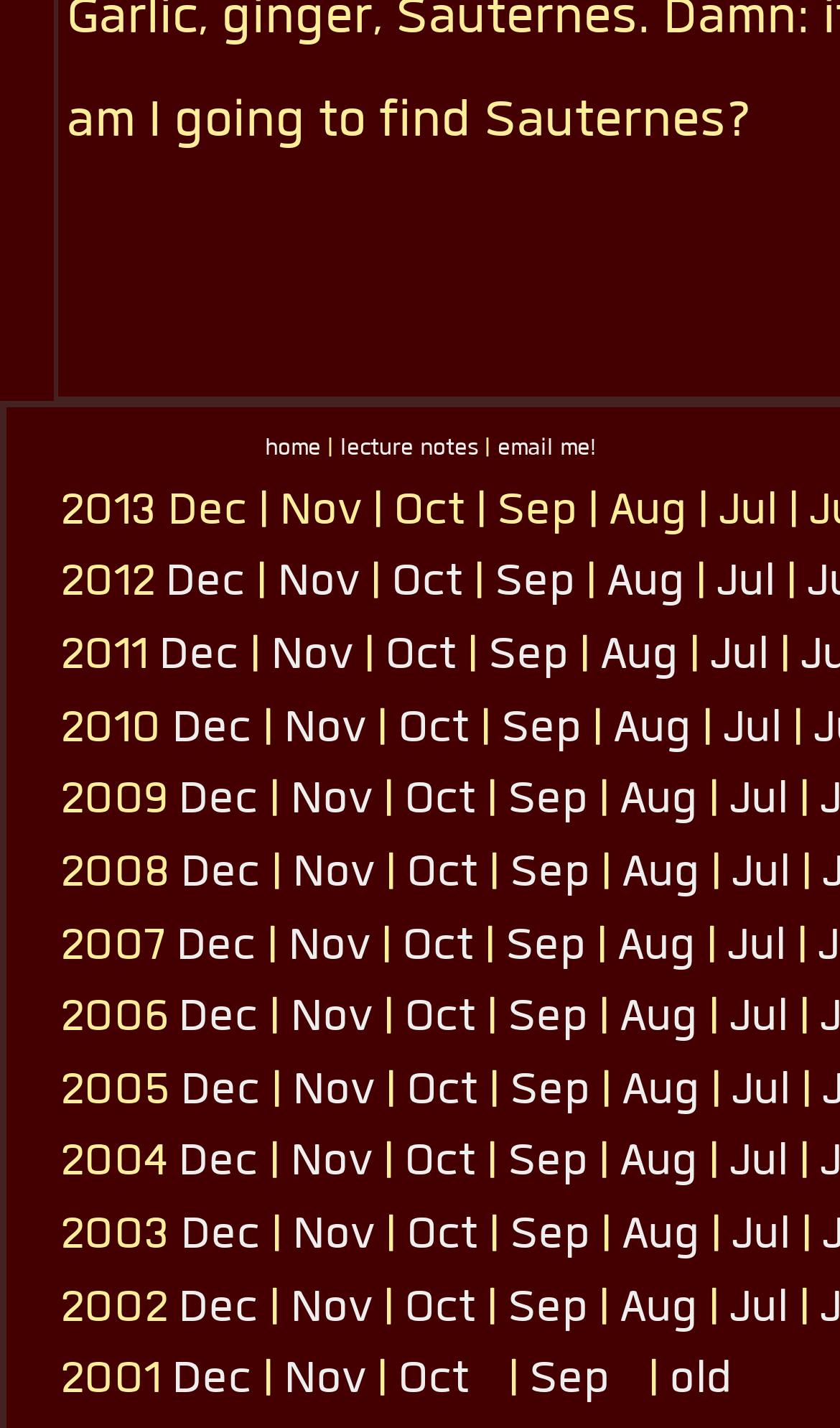Provide a brief response using a word or short phrase to this question:
How many '|' characters are there on the webpage?

14